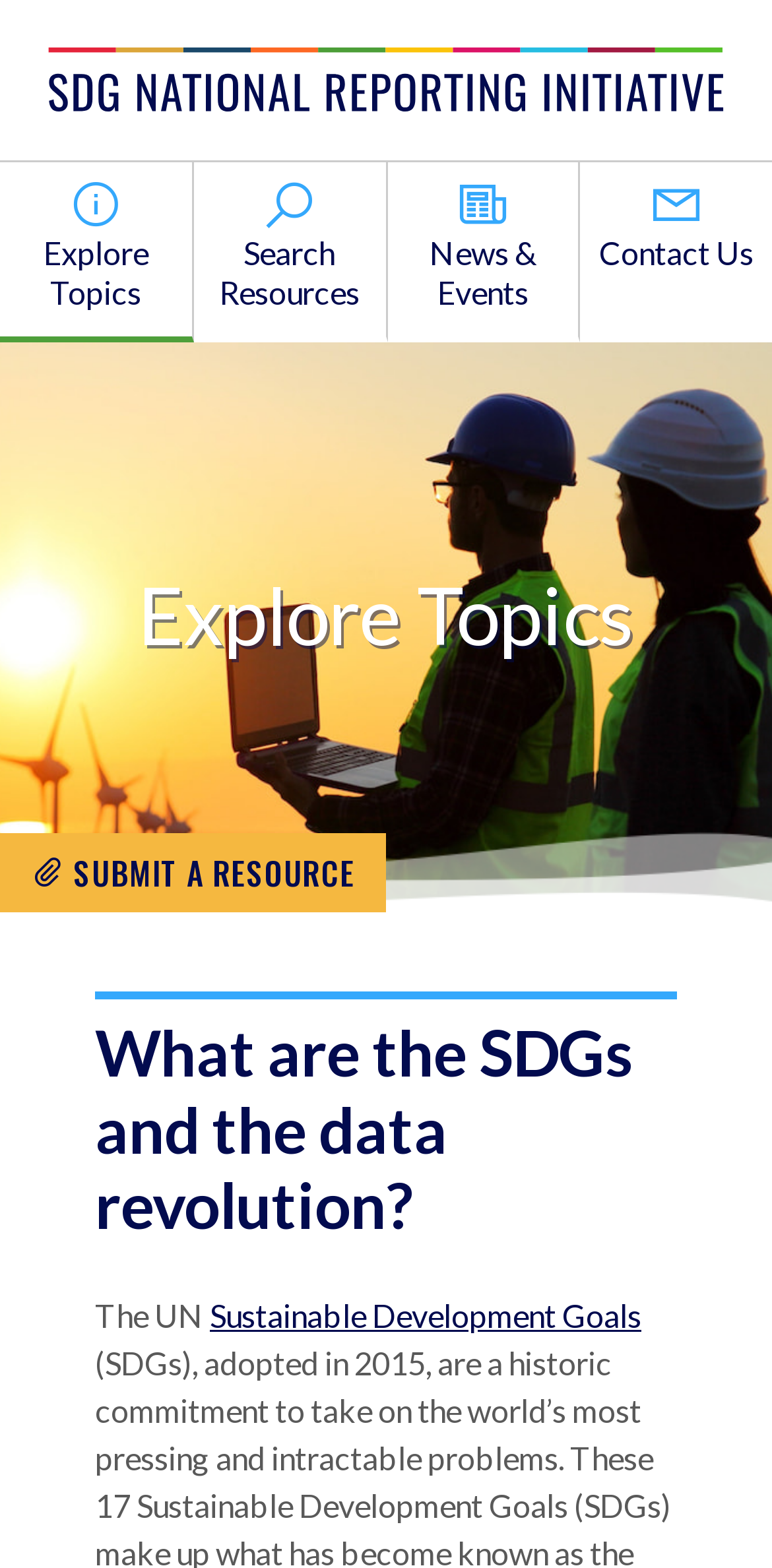What is the topic of the main heading?
Provide an in-depth and detailed explanation in response to the question.

I found the main heading by looking at the largest heading element on the webpage. The text of the heading is 'What are the SDGs and the data revolution?'. This suggests that the main topic of the webpage is related to the Sustainable Development Goals and the data revolution.